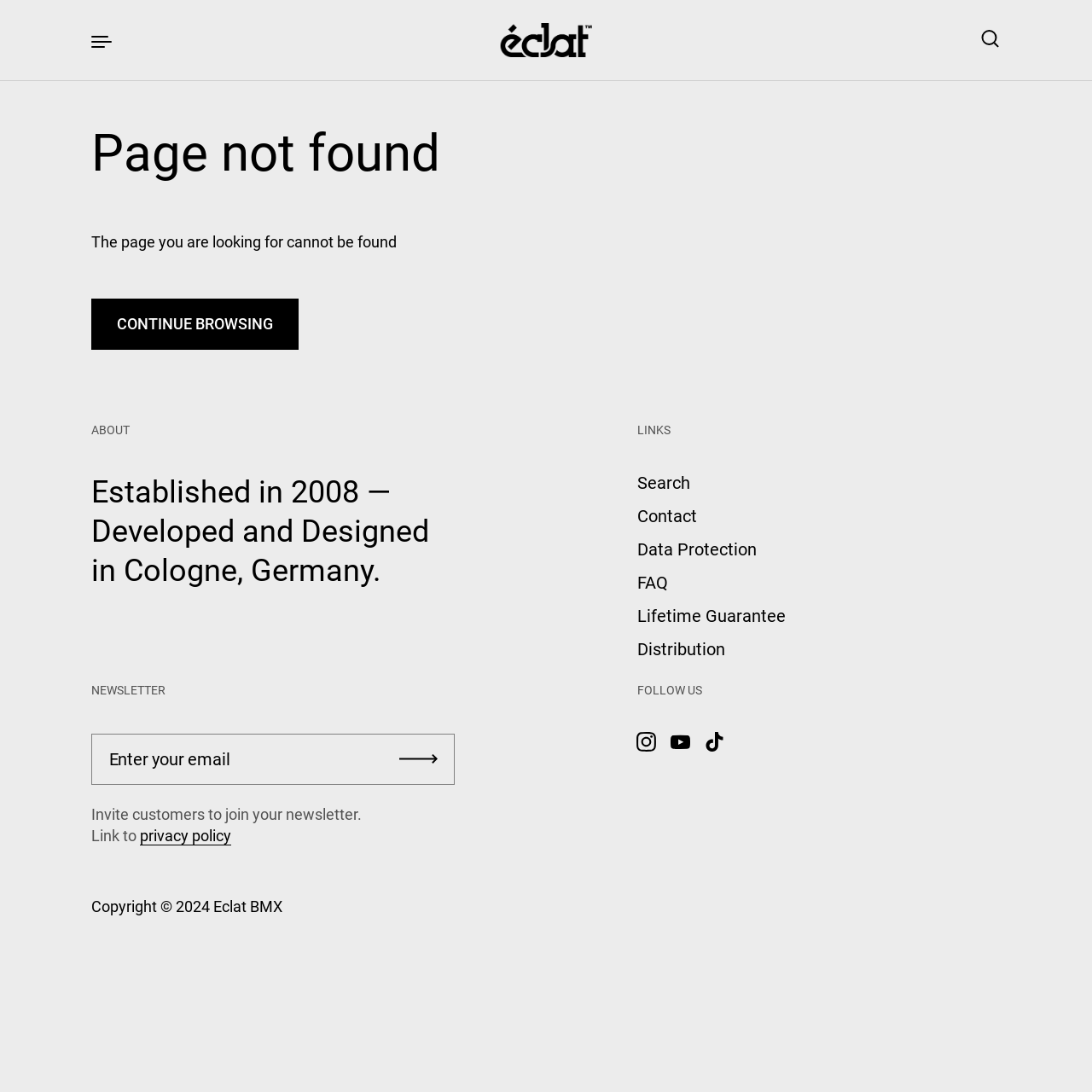Please determine the headline of the webpage and provide its content.

Page not found